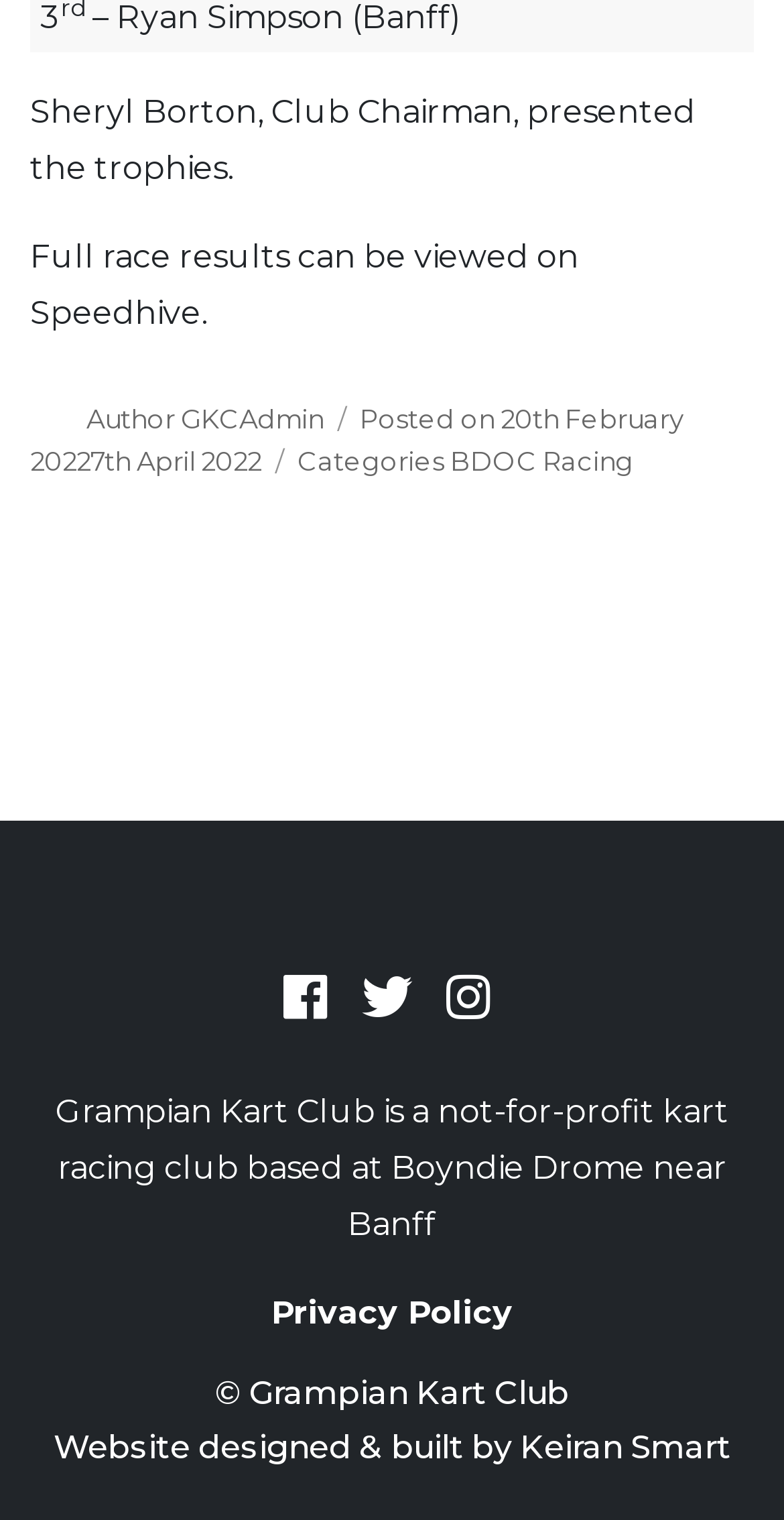Based on the element description Speedhive, identify the bounding box of the UI element in the given webpage screenshot. The coordinates should be in the format (top-left x, top-left y, bottom-right x, bottom-right y) and must be between 0 and 1.

[0.038, 0.193, 0.256, 0.218]